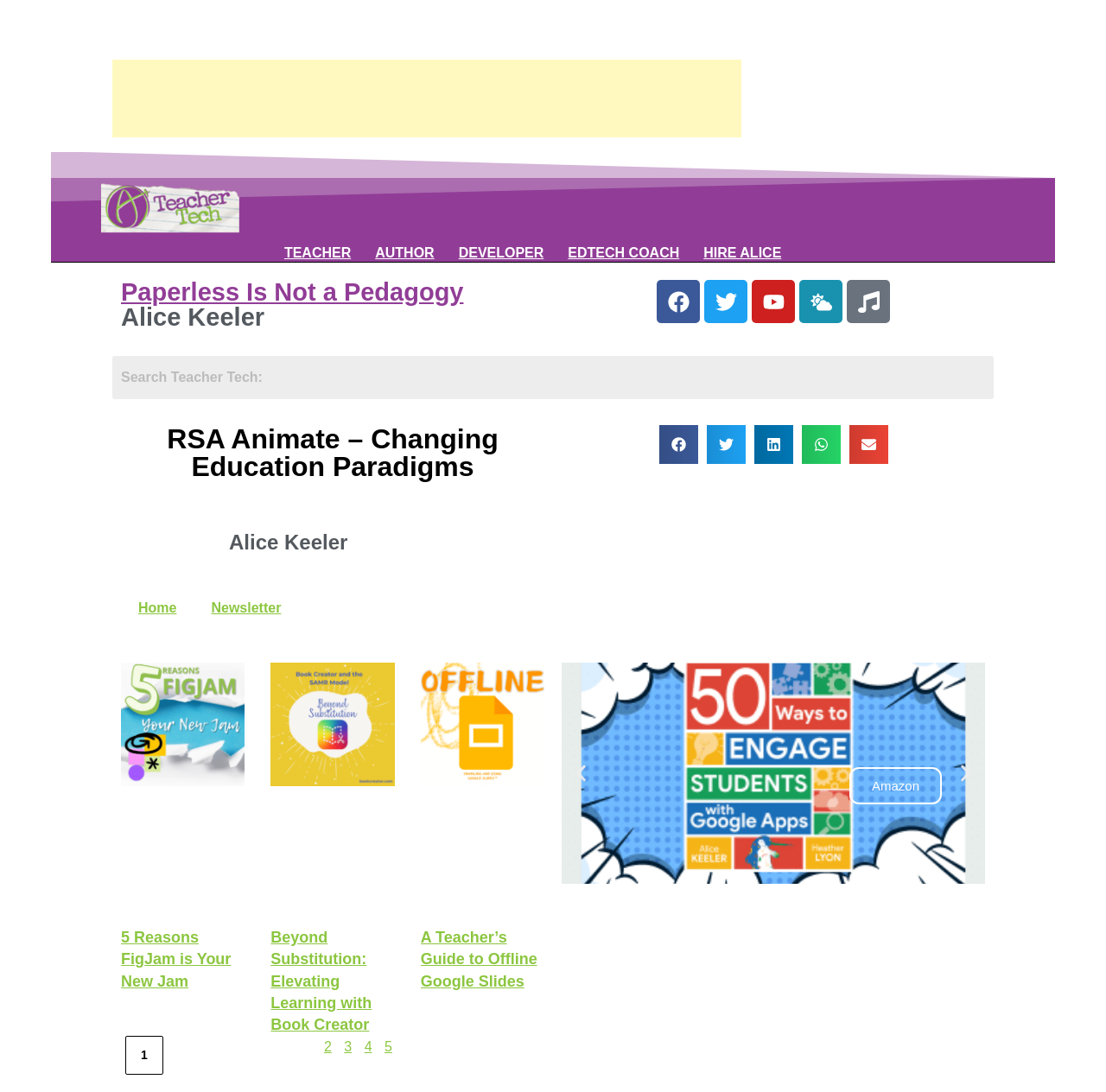Summarize the webpage with intricate details.

This webpage appears to be a blog or educational resource website, with a focus on teaching and education technology. At the top of the page, there is a large image and a heading that reads "RSA Animate - Changing Education Paradigms - Teacher Tech with Alice Keeler". Below this, there are several links to different sections of the website, including "Teacher Tech blog with Alice Keeler", "TEACHER", "AUTHOR", "DEVELOPER", "EDTECH COACH", and "HIRE ALICE".

To the right of these links, there are several social media links, including Facebook, Twitter, Youtube, Cloud-sun, and Music, each accompanied by a small icon. Below these links, there is a search bar and a tab list that allows users to navigate through different sections of the website.

The main content of the page is divided into several articles or blog posts, each with a heading and a brief summary. The articles are arranged in a grid-like pattern, with three columns and multiple rows. The headings of the articles include "Paperless Is Not a Pedagogy", "5 Reasons FigJam is Your New Jam", "Beyond Substitution: Elevating Learning with Book Creator", and "A Teacher’s Guide to Offline Google Slides".

At the bottom of the page, there is a pagination navigation menu that allows users to navigate through multiple pages of content. There are also several buttons that allow users to share the content on social media platforms, including Facebook, Twitter, LinkedIn, WhatsApp, and email.

Throughout the page, there are several images and icons that accompany the text, including a large image at the top of the page and smaller icons next to the social media links and share buttons. Overall, the page has a clean and organized layout, with a focus on providing educational resources and information to teachers and educators.